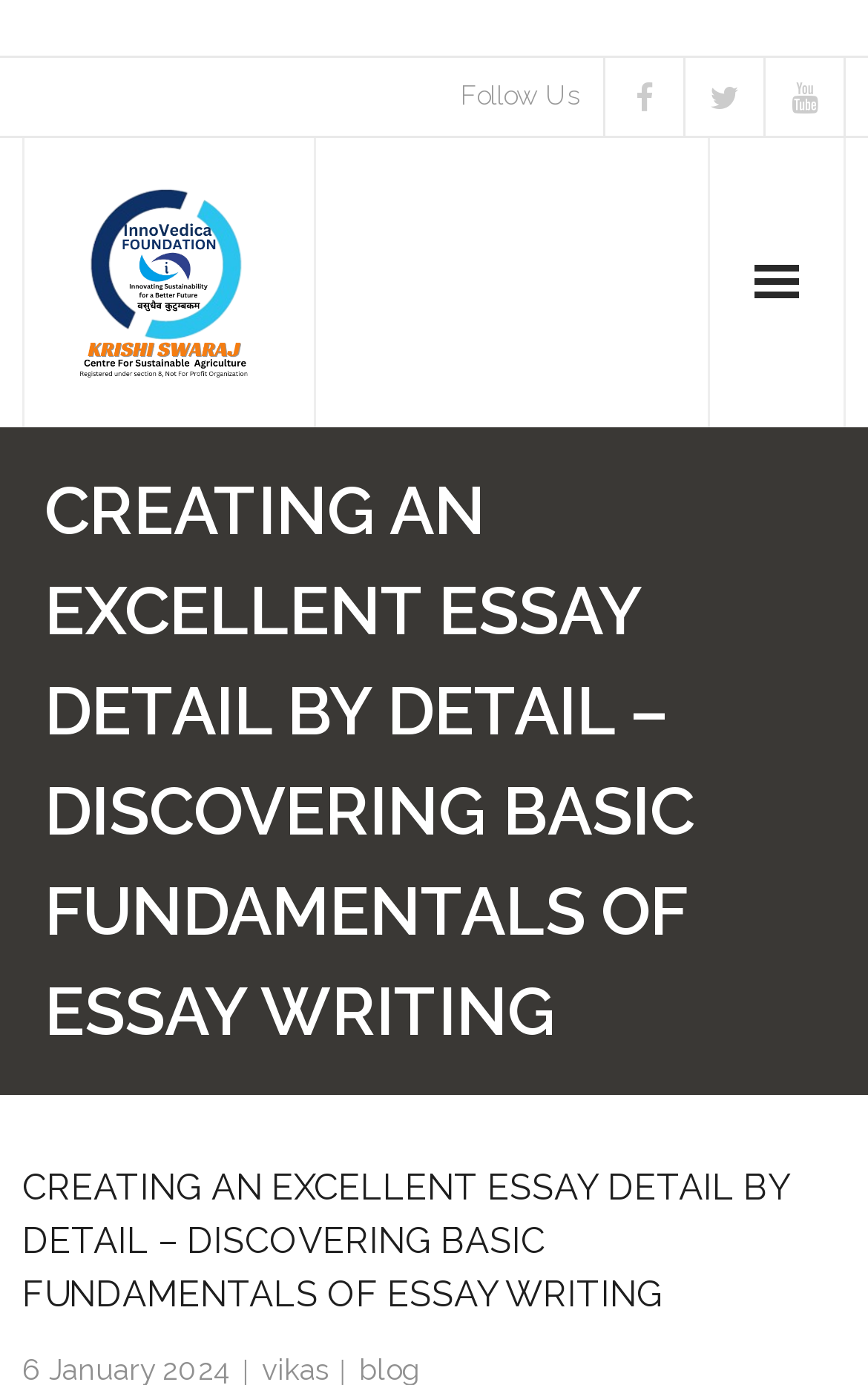Find the bounding box coordinates for the HTML element described in this sentence: "Nasty C". Provide the coordinates as four float numbers between 0 and 1, in the format [left, top, right, bottom].

None